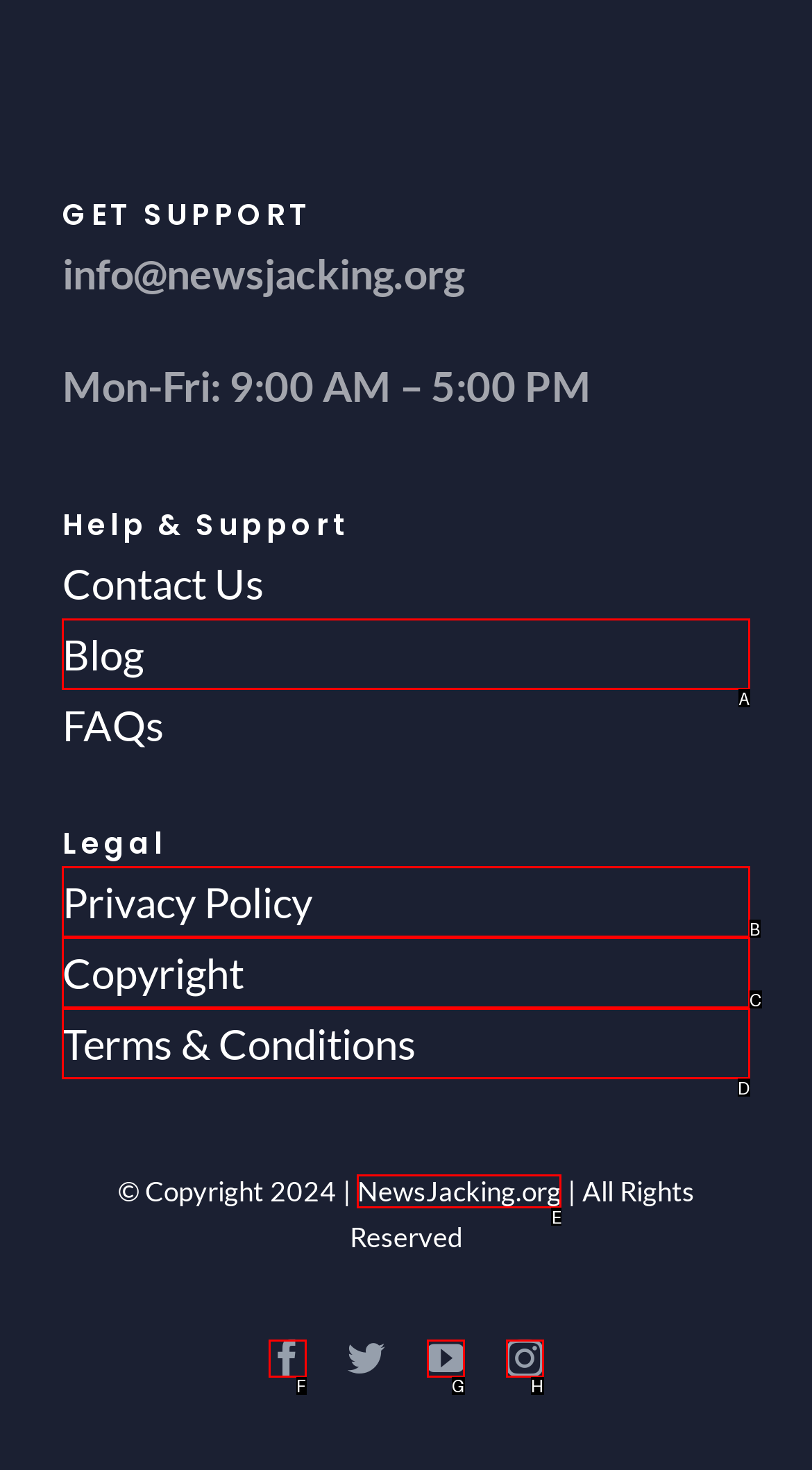Tell me which one HTML element best matches the description: Terms & Conditions
Answer with the option's letter from the given choices directly.

D